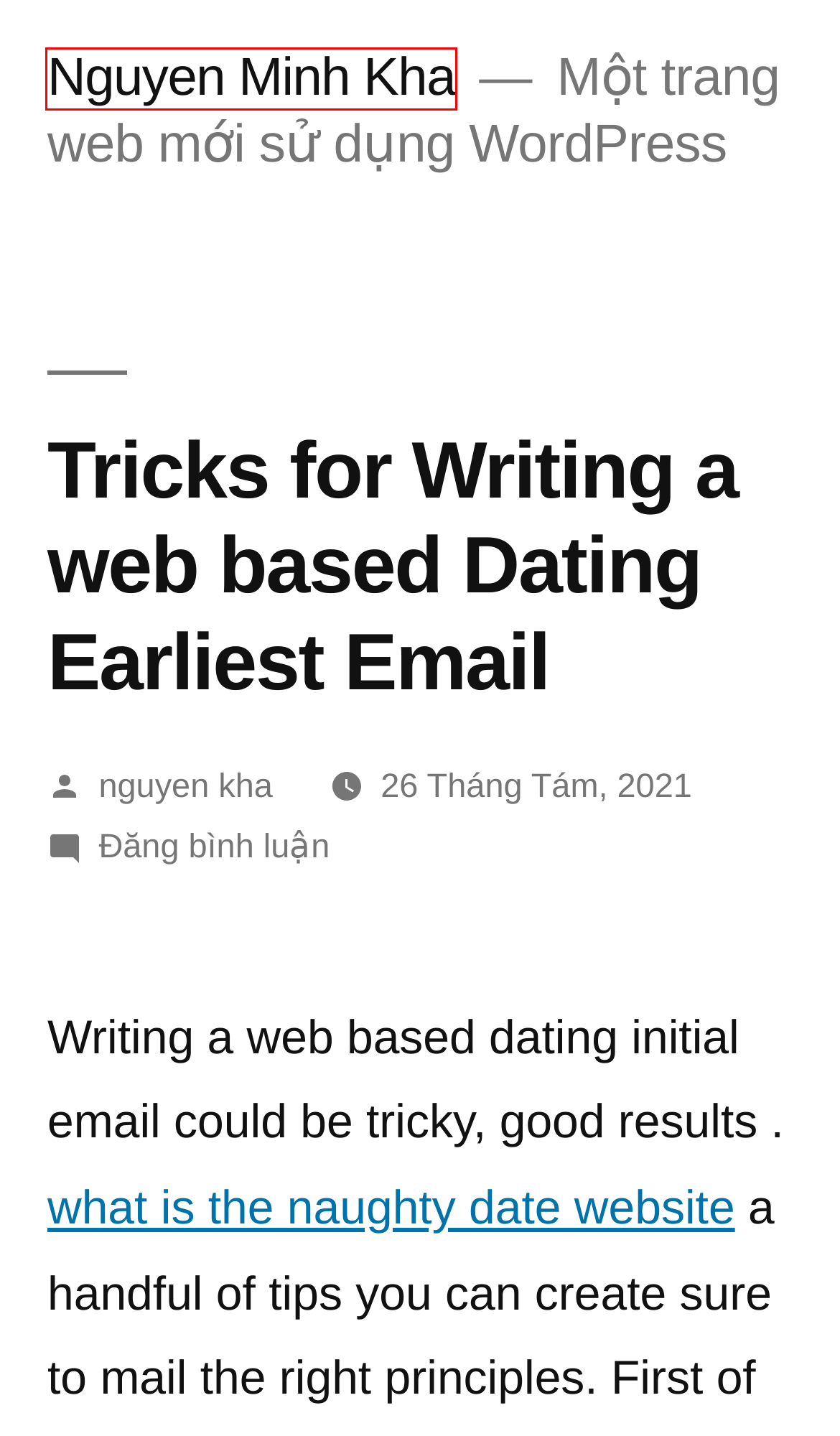Given a screenshot of a webpage with a red bounding box, please pick the webpage description that best fits the new webpage after clicking the element inside the bounding box. Here are the candidates:
A. Startups’ Due Diligence and Fundraising Processes – Nguyen Minh Kha
B. Nguyen Minh Kha – Một trang web mới sử dụng WordPress
C. Very best Data Bedroom Software – Nguyen Minh Kha
D. NaughtyDate Review 2024: Is the Service as Hot as its Name?
E. Tháng Sáu 2022 – Nguyen Minh Kha
F. Tháng Mười Hai 2022 – Nguyen Minh Kha
G. Tháng Mười 2021 – Nguyen Minh Kha
H. Tháng Mười Hai 2021 – Nguyen Minh Kha

B